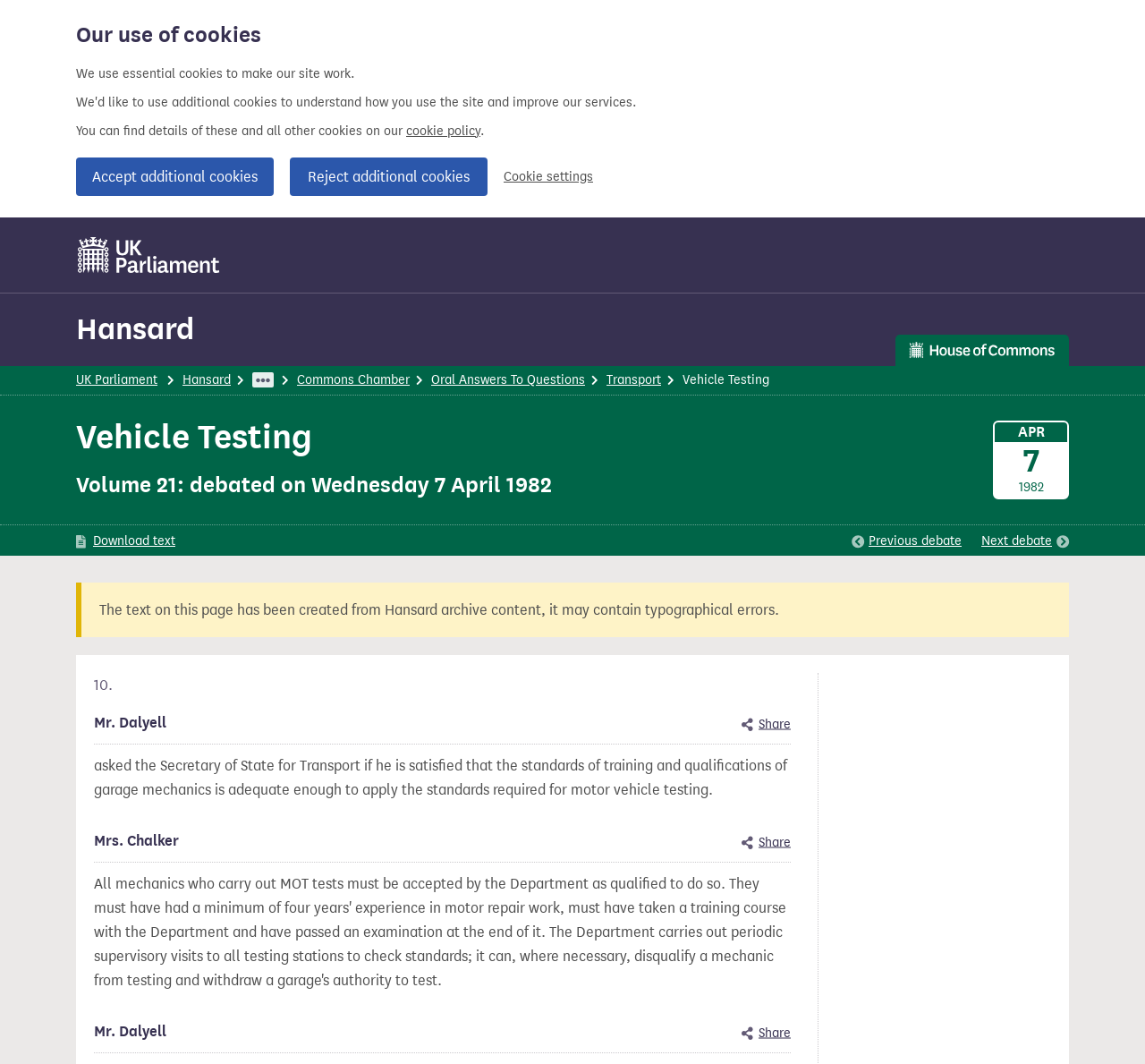Determine the bounding box coordinates of the UI element described below. Use the format (top-left x, top-left y, bottom-right x, bottom-right y) with floating point numbers between 0 and 1: Share this specific contribution

[0.648, 0.961, 0.691, 0.98]